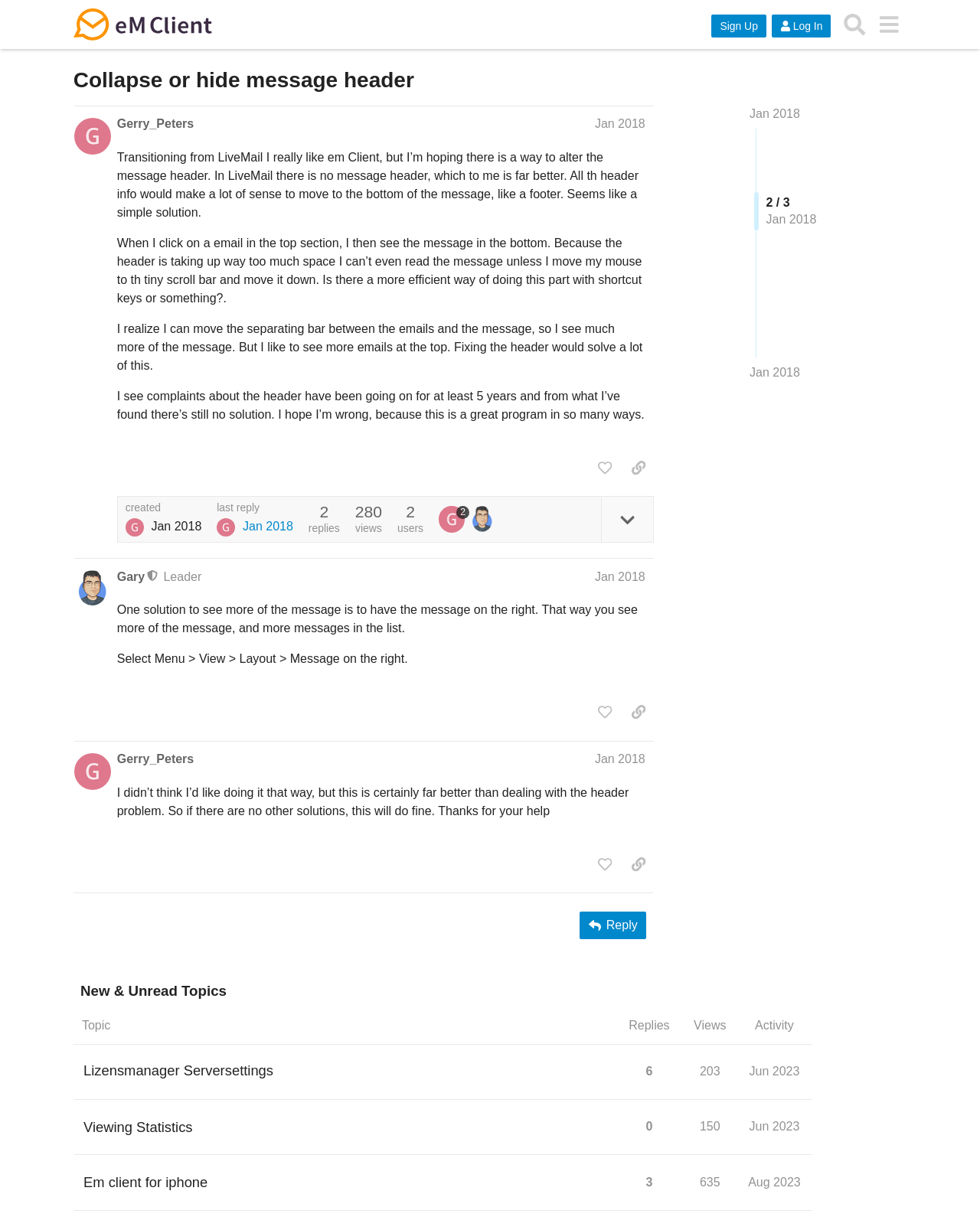Identify the bounding box coordinates for the element that needs to be clicked to fulfill this instruction: "Search for something". Provide the coordinates in the format of four float numbers between 0 and 1: [left, top, right, bottom].

[0.854, 0.006, 0.89, 0.034]